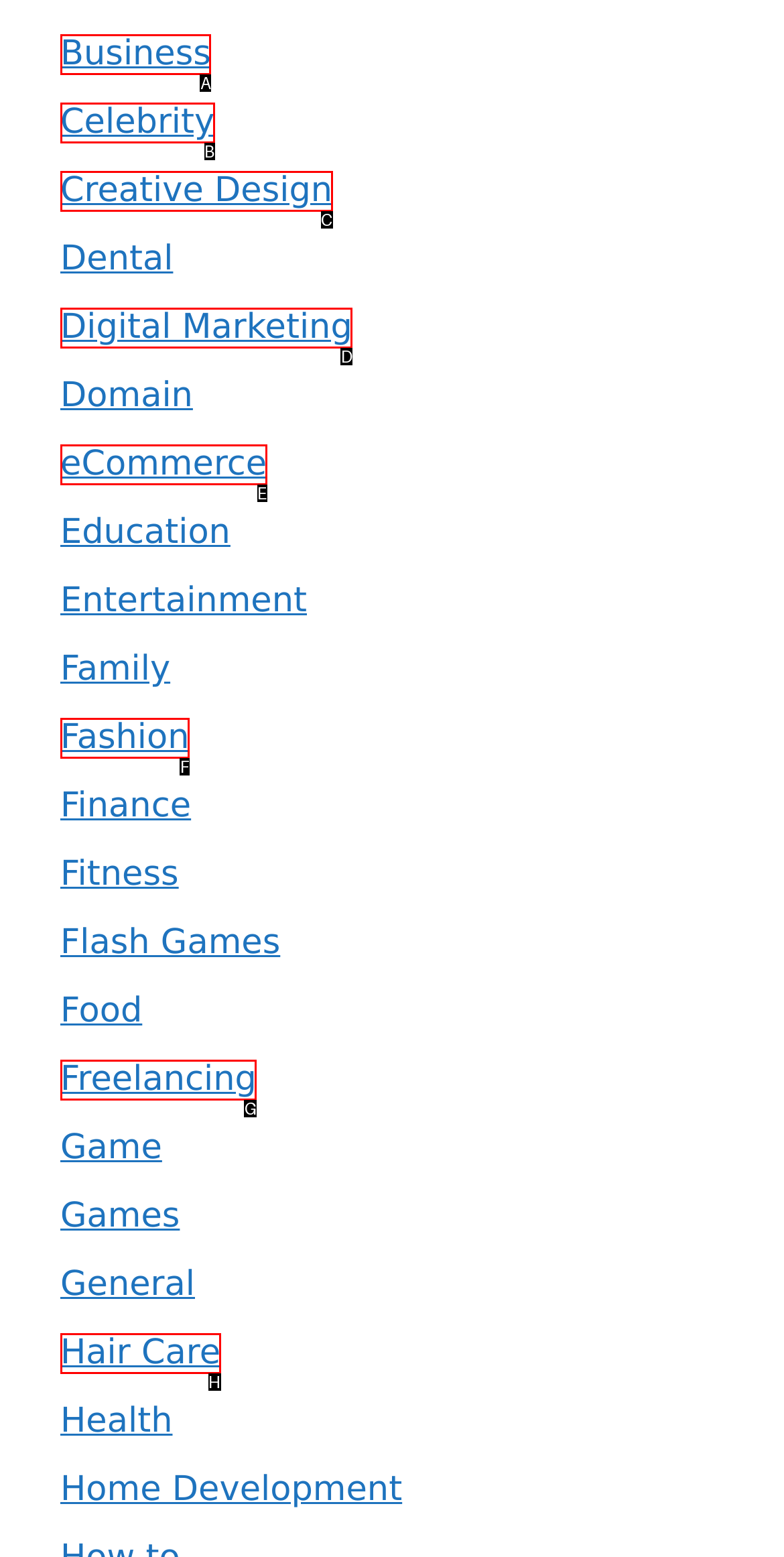Select the HTML element that corresponds to the description: Creative Design. Reply with the letter of the correct option.

C